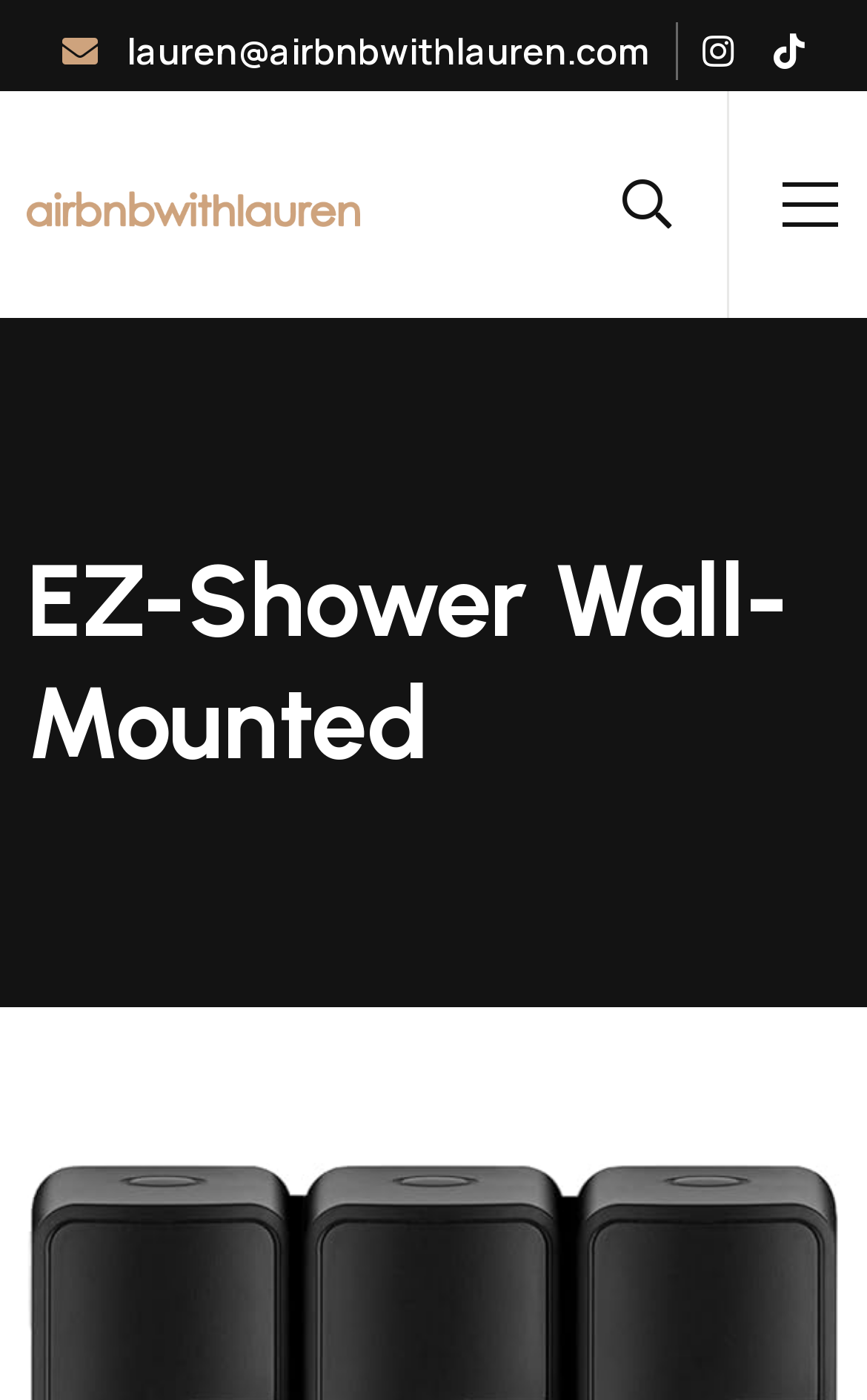What is the size of the product?
Examine the webpage screenshot and provide an in-depth answer to the question.

I found the size of the product by looking at the text '350 ml (12 oz)' which is located near the product name at the top of the webpage.